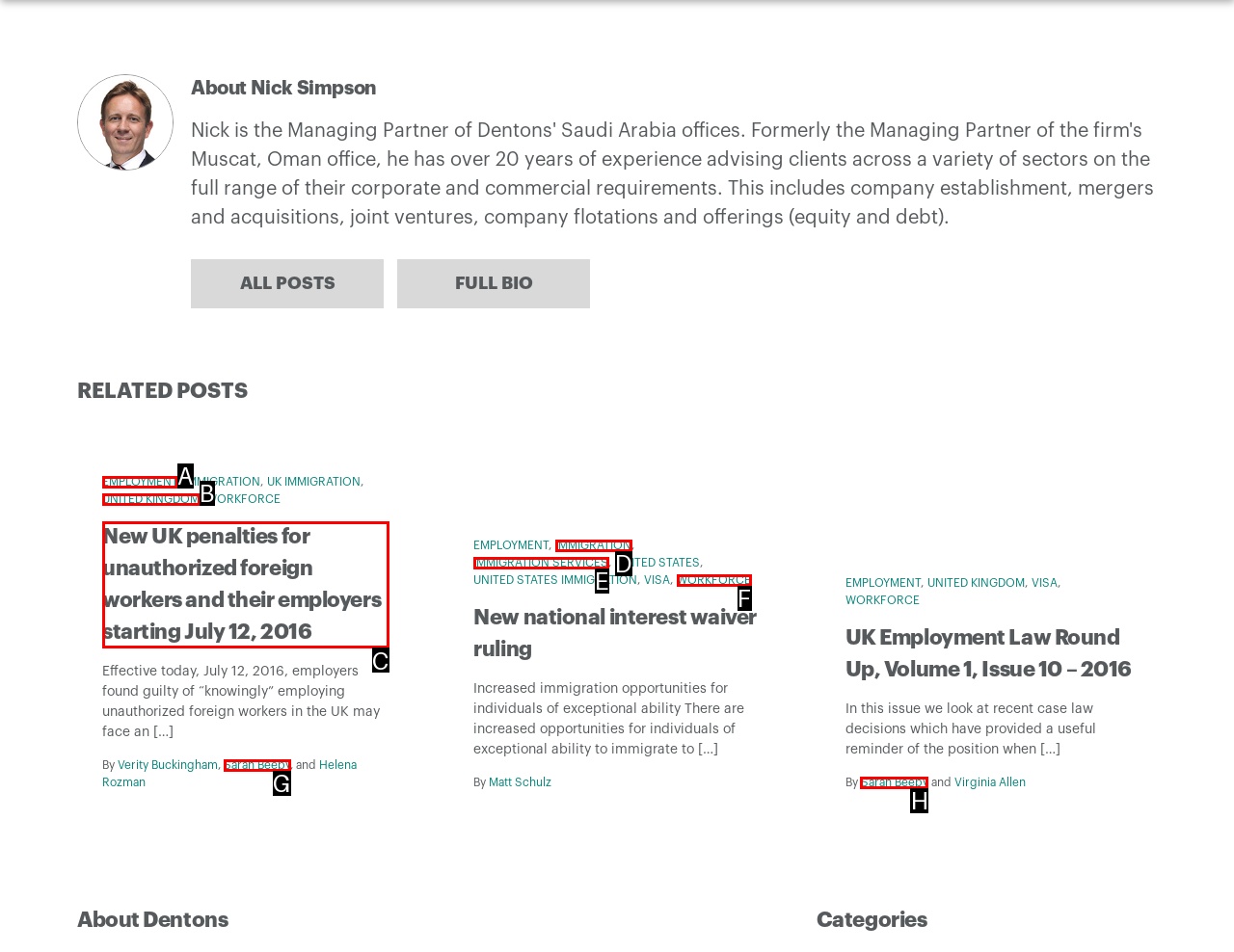Determine which UI element you should click to perform the task: Read the article about 'New UK penalties for unauthorized foreign workers and their employers starting July 12, 2016'
Provide the letter of the correct option from the given choices directly.

C